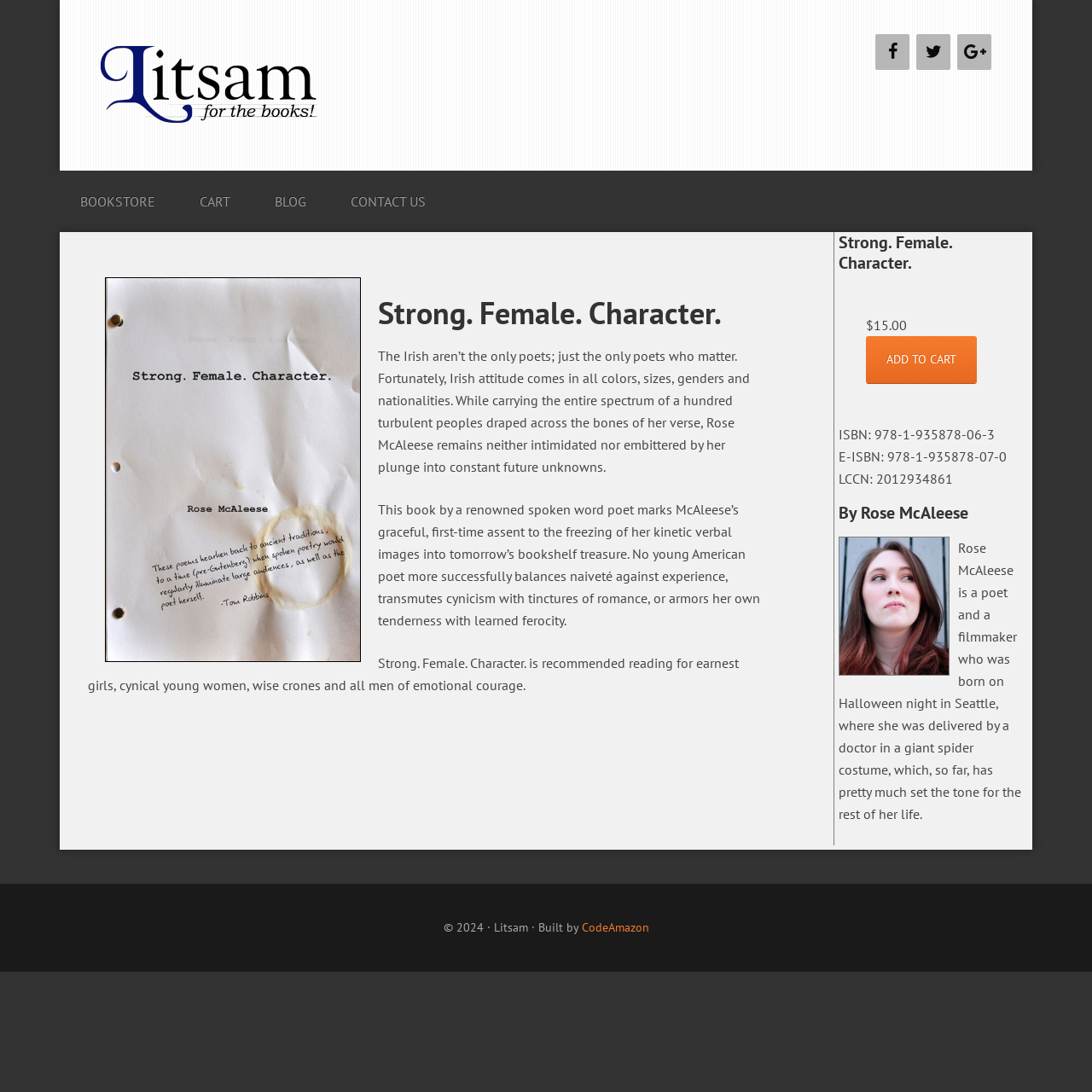Who is the author of the book?
Ensure your answer is thorough and detailed.

I found the author of the book by looking at the link element with the text 'By Rose McAleese' which is located near the book title and description, indicating that Rose McAleese is the author of the book.